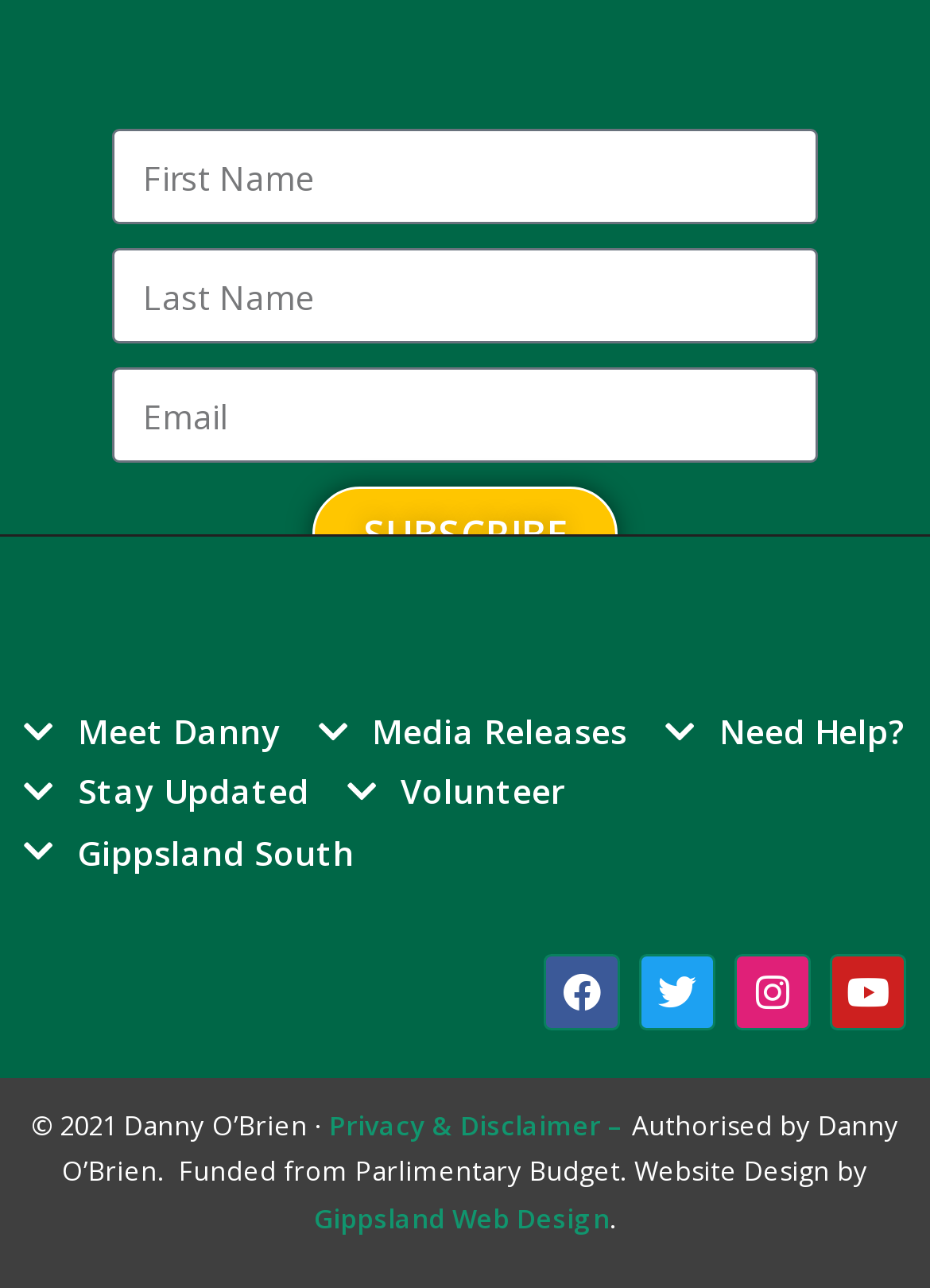Can you pinpoint the bounding box coordinates for the clickable element required for this instruction: "Visit Meet Danny page"? The coordinates should be four float numbers between 0 and 1, i.e., [left, top, right, bottom].

[0.026, 0.545, 0.301, 0.591]